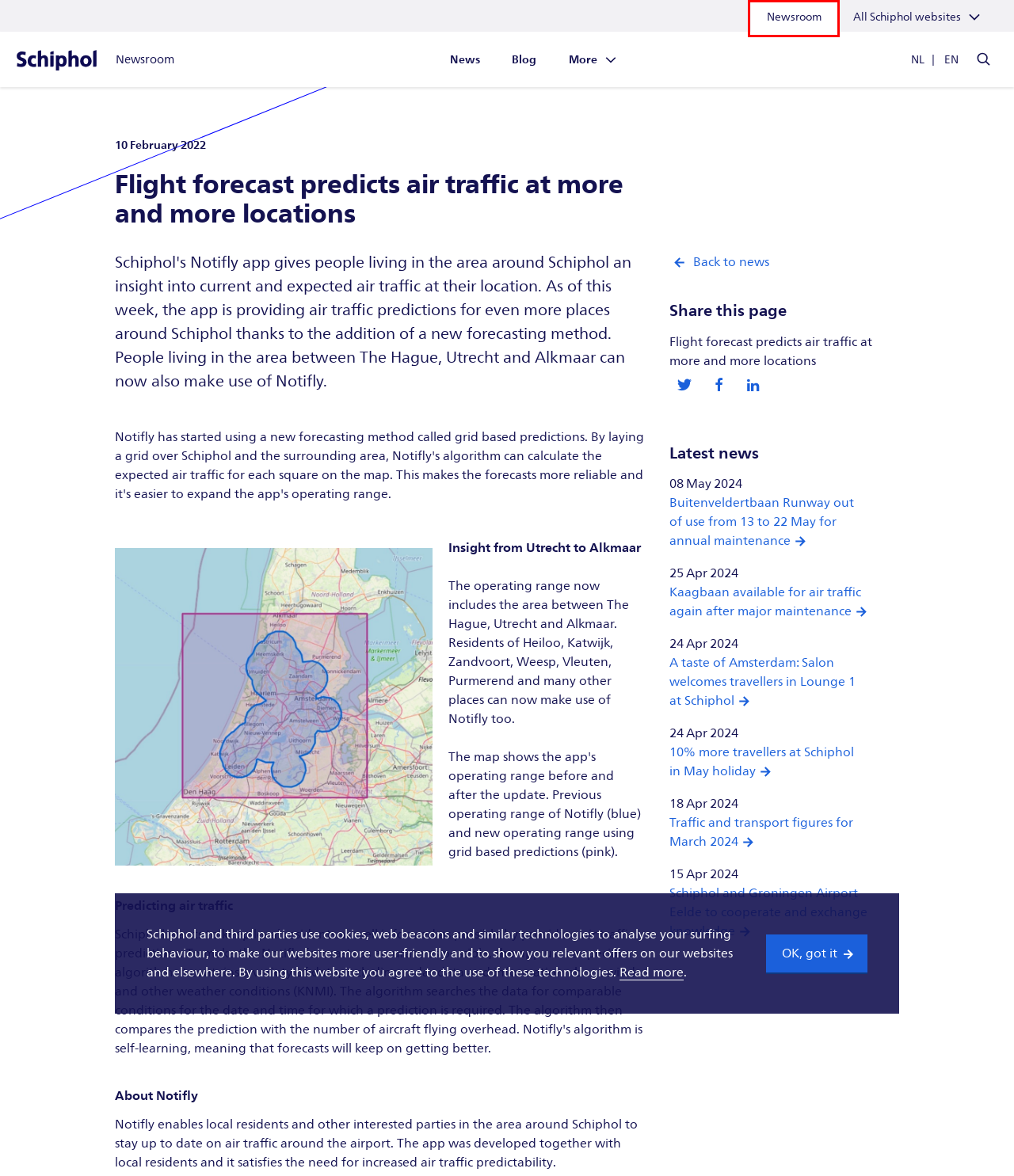You are looking at a webpage screenshot with a red bounding box around an element. Pick the description that best matches the new webpage after interacting with the element in the red bounding box. The possible descriptions are:
A. A taste of Amsterdam: Salon welcomes travellers in Lounge 1 at Schiphol
B. Schiphol and Groningen Airport Eelde to cooperate and exchange knowledge
C. Newsroom Schiphol
D. Articles tagged with 'blog' | Schiphol
E. Notifly voorspelt vliegverkeer op steeds meer locaties
F. Articles tagged with 'news' | Schiphol
G. Traffic and transport figures for March 2024
H. Buitenveldertbaan Runway out of use from 13 to 22 May for annual maintenance

C